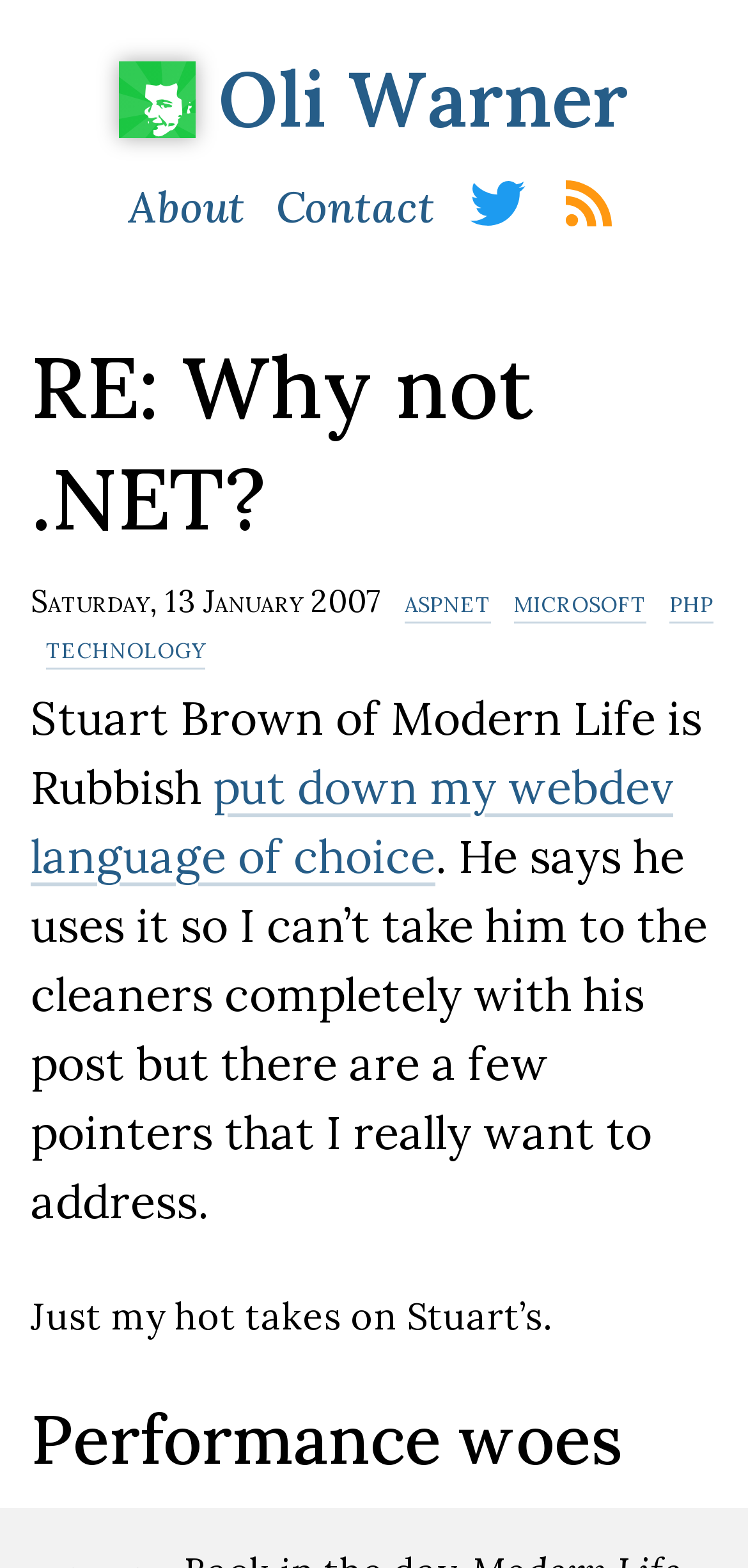Respond with a single word or phrase to the following question: What is Stuart Brown's affiliation?

Modern Life is Rubbish